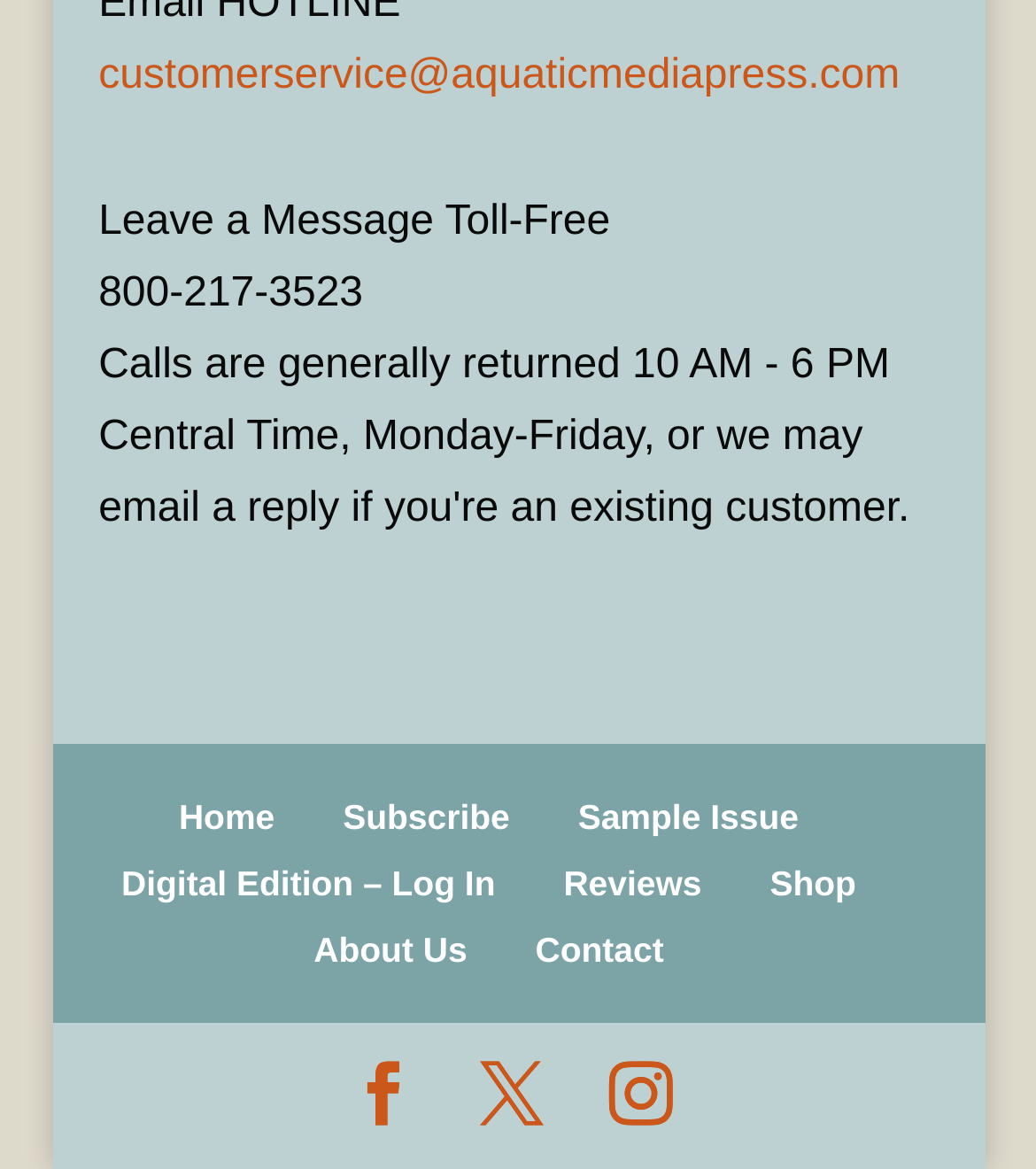Answer with a single word or phrase: 
What is the purpose of the 'Digital Edition – Log In' link?

To log in to the digital edition